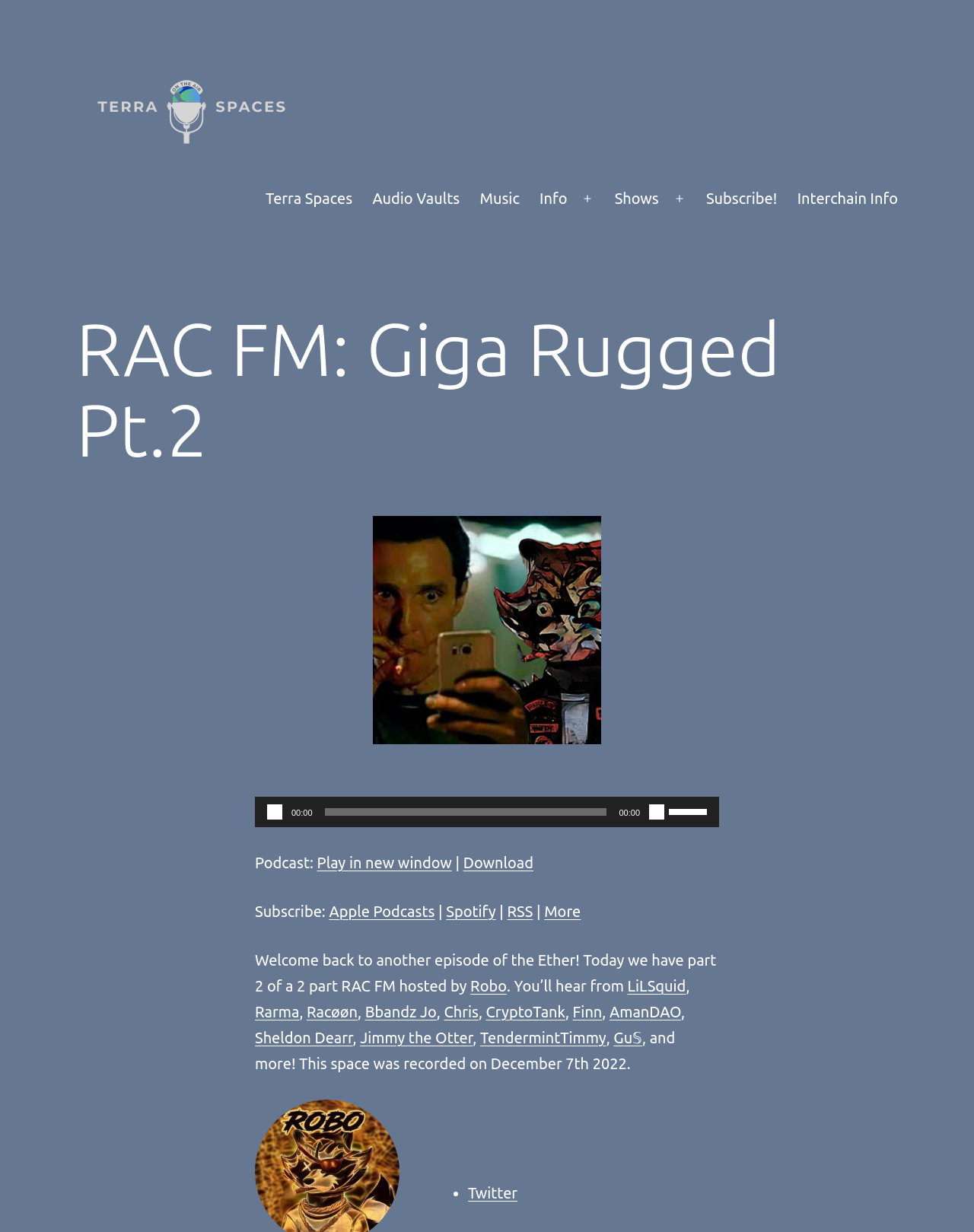Please locate the bounding box coordinates of the region I need to click to follow this instruction: "Open the menu".

[0.586, 0.146, 0.621, 0.177]